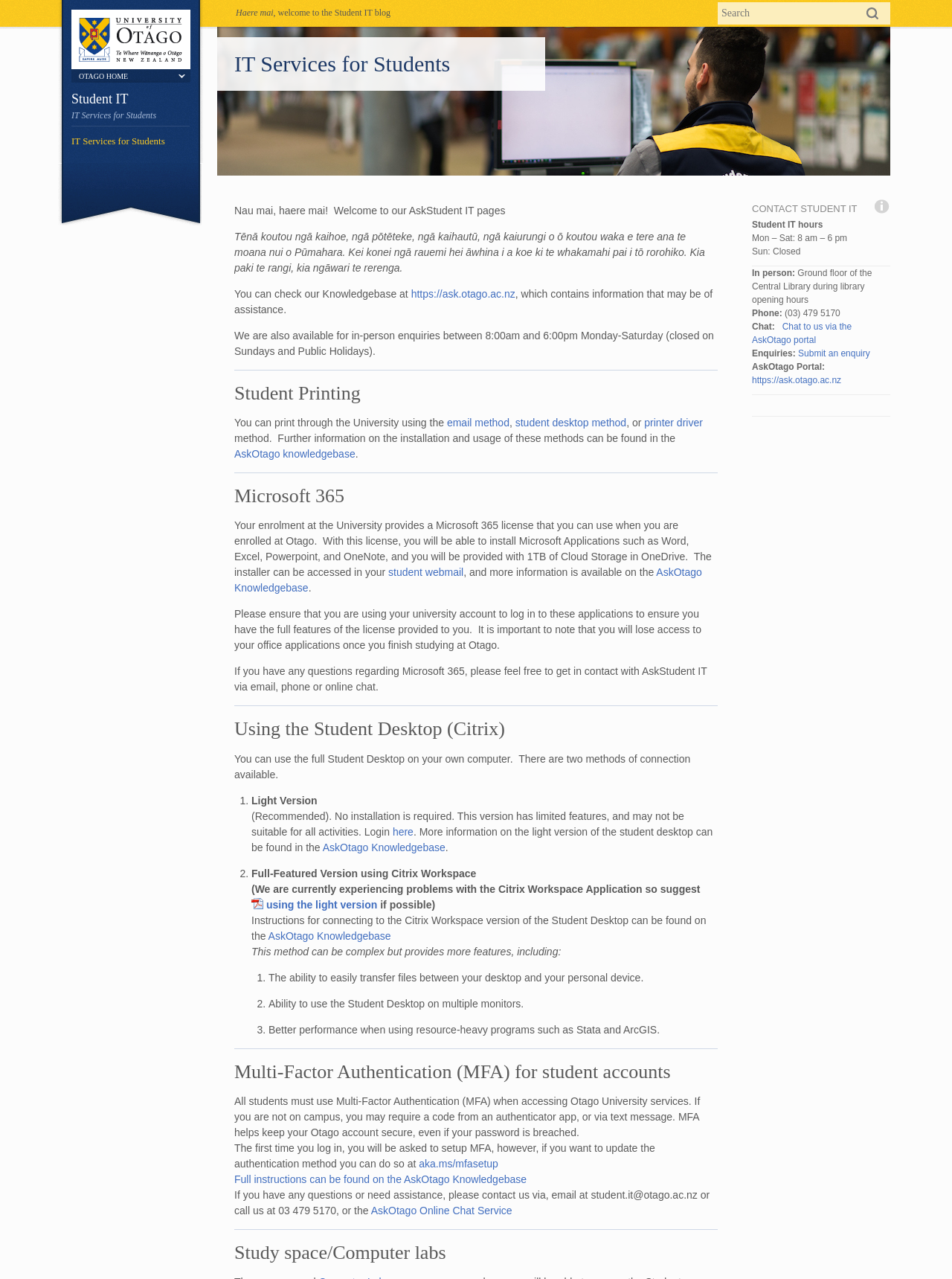Bounding box coordinates are specified in the format (top-left x, top-left y, bottom-right x, bottom-right y). All values are floating point numbers bounded between 0 and 1. Please provide the bounding box coordinate of the region this sentence describes: Faure Family Estates - Bordeaux

None